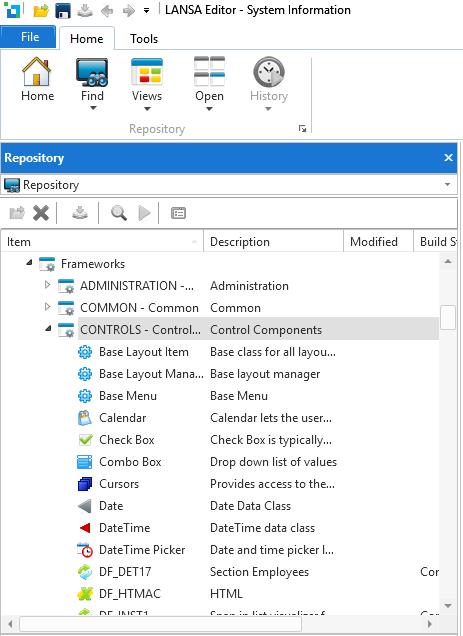What are the categories under 'Frameworks'?
Using the visual information, reply with a single word or short phrase.

ADMINISTRATION, COMMON, CONTROLS